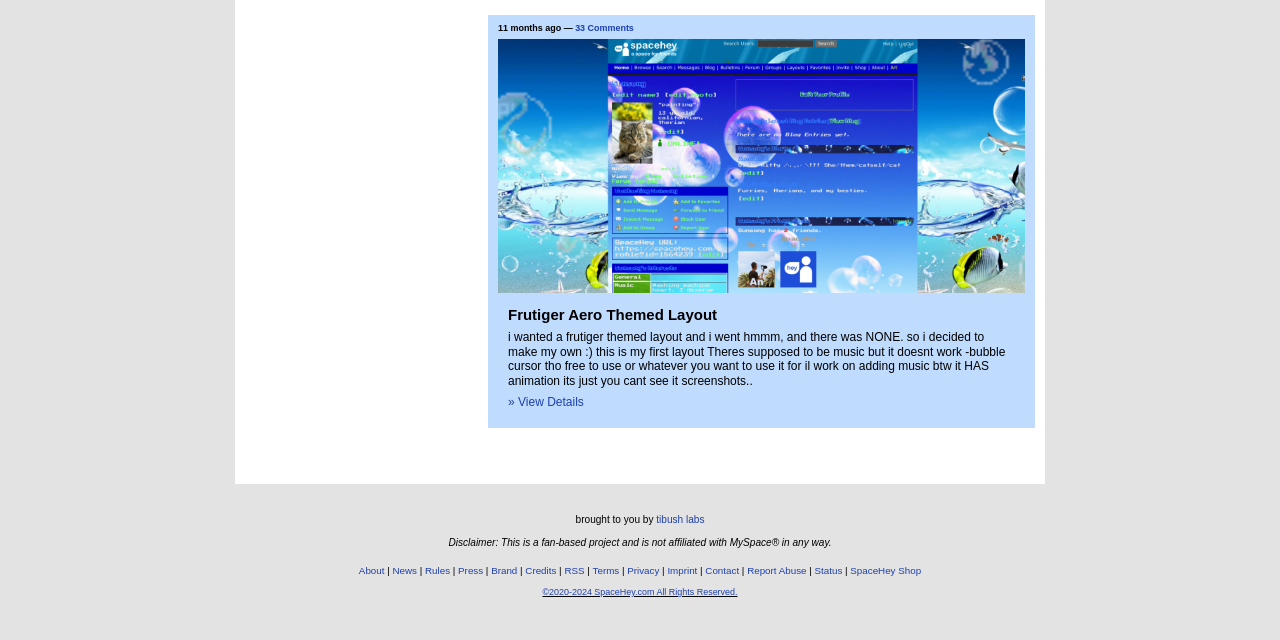Given the following UI element description: "alt="Layout Screenshot"", find the bounding box coordinates in the webpage screenshot.

[0.389, 0.439, 0.801, 0.463]